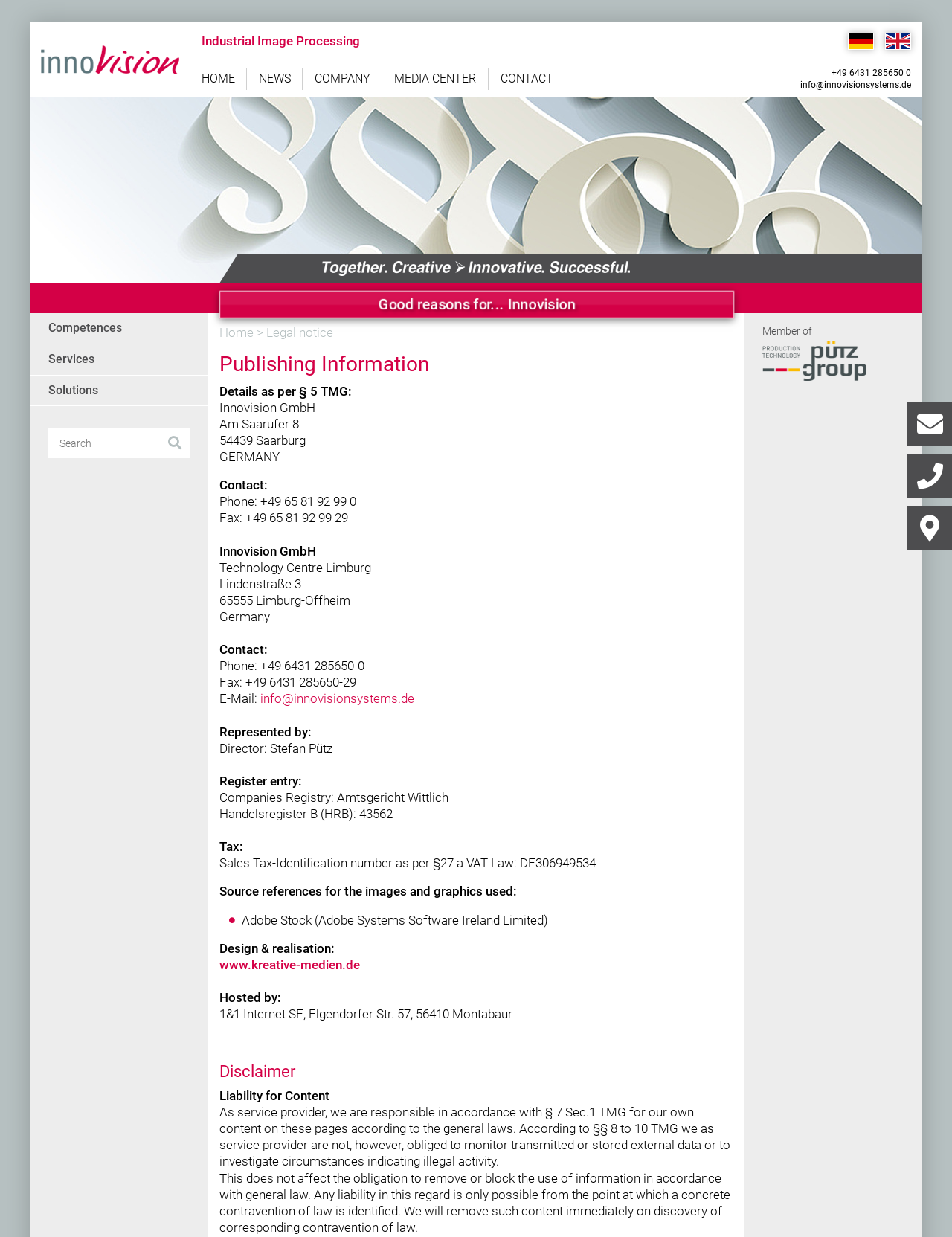Determine the bounding box of the UI component based on this description: "name="tx_indexedsearch_pi2[search][submitButton]" value="Search"". The bounding box coordinates should be four float values between 0 and 1, i.e., [left, top, right, bottom].

[0.168, 0.347, 0.199, 0.371]